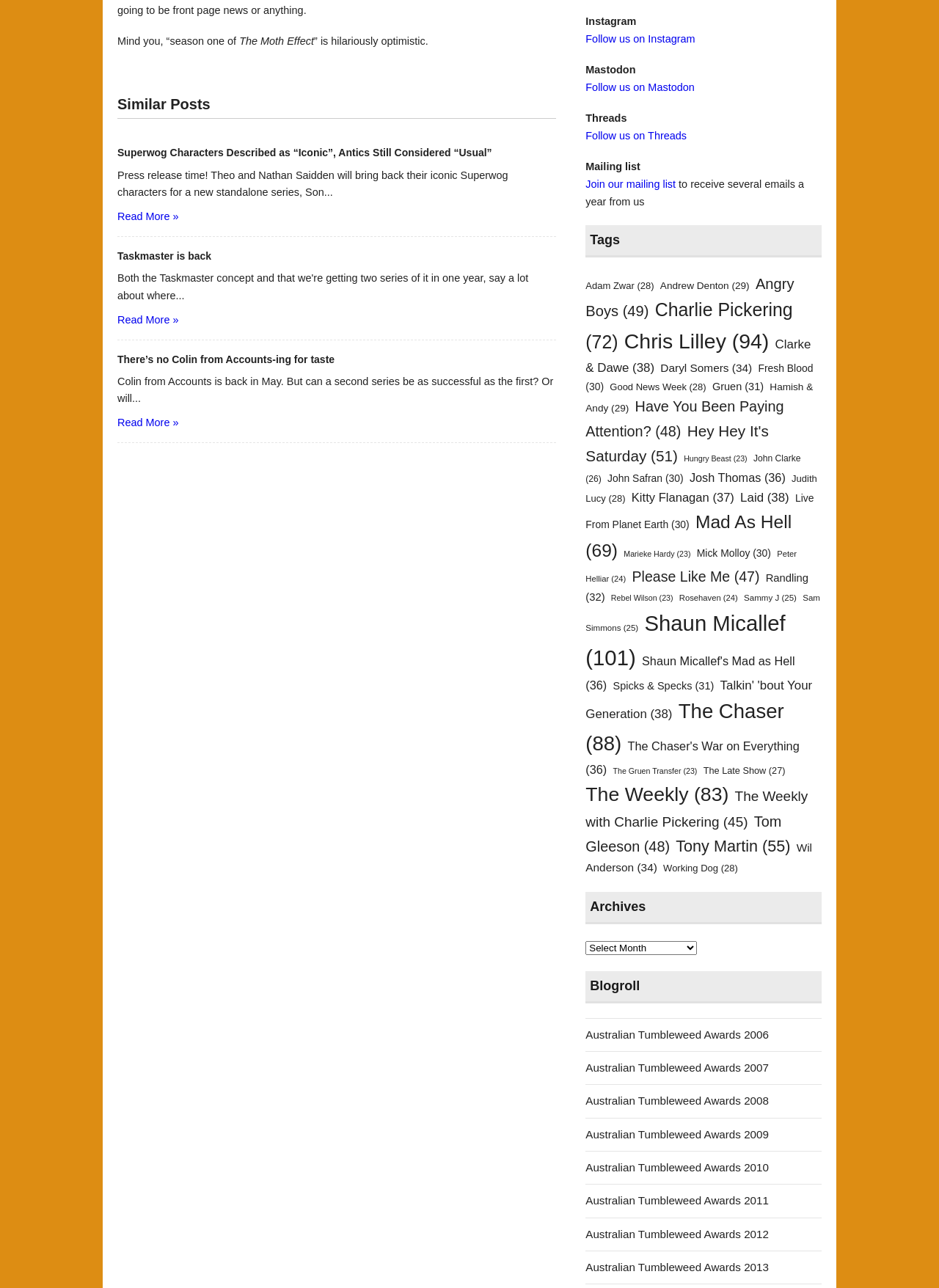Please pinpoint the bounding box coordinates for the region I should click to adhere to this instruction: "Follow us on Instagram".

[0.624, 0.026, 0.74, 0.035]